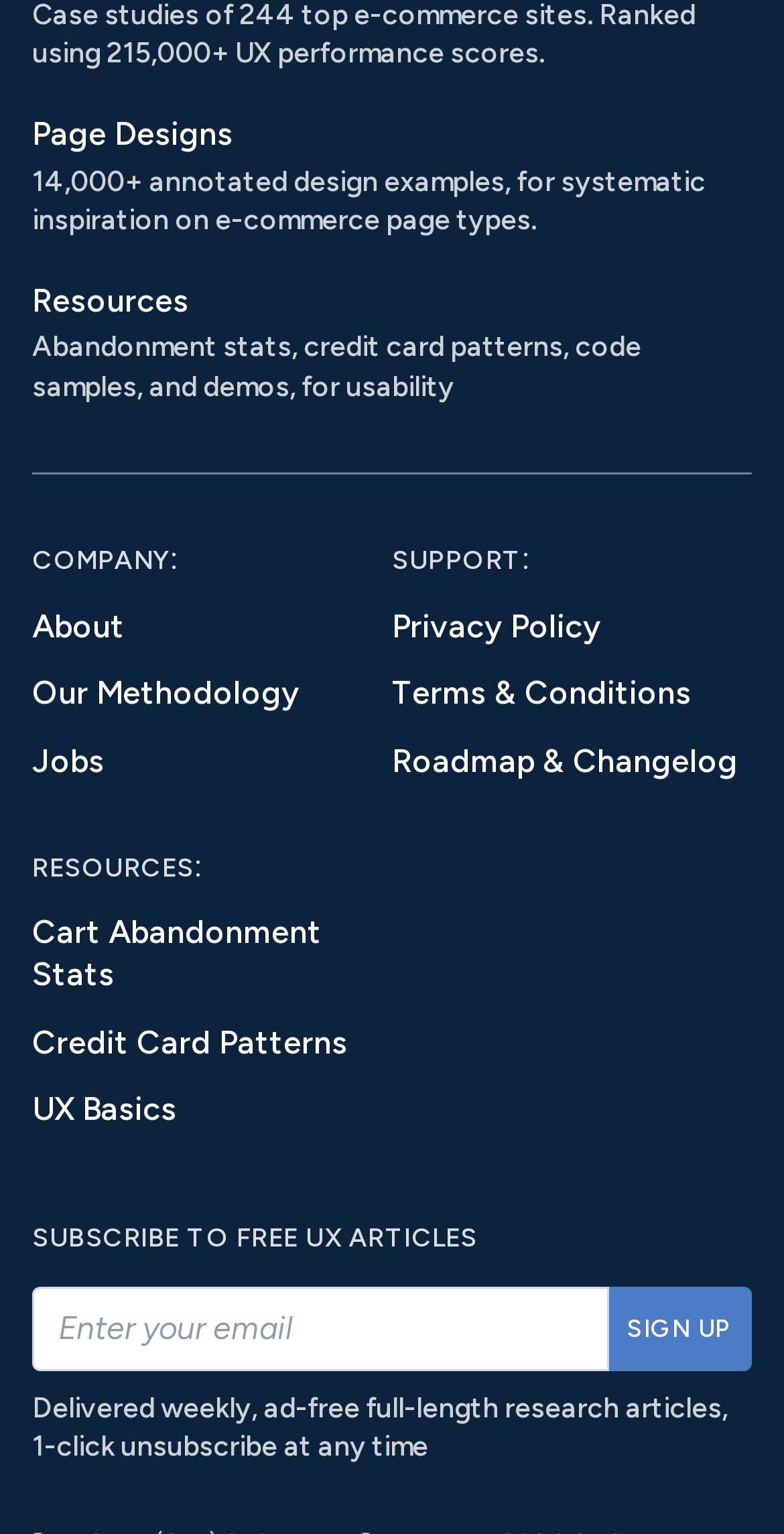Provide the bounding box coordinates for the area that should be clicked to complete the instruction: "View the article about Cani Fernández".

None